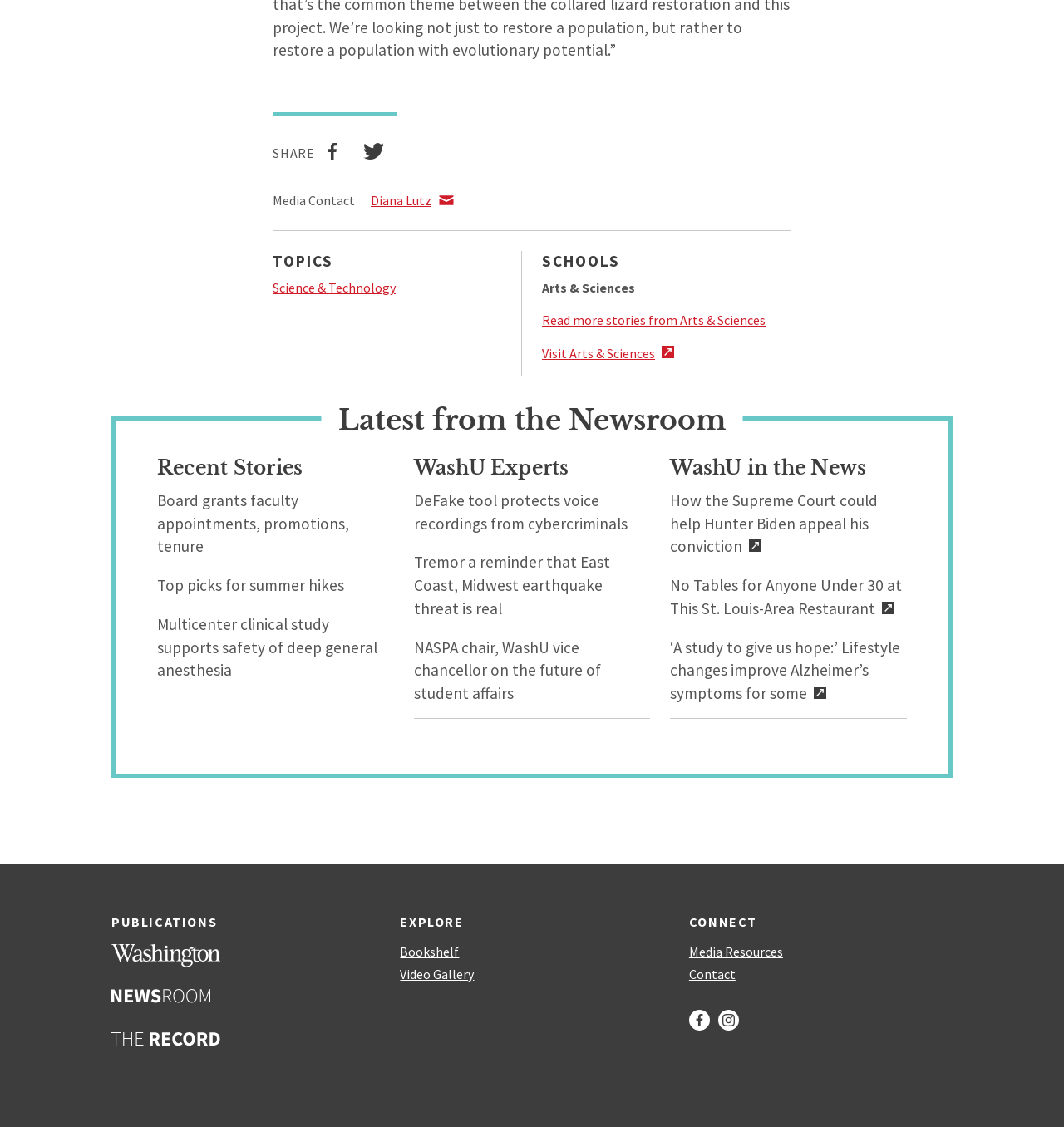Please determine the bounding box coordinates of the element to click on in order to accomplish the following task: "register to the forum". Ensure the coordinates are four float numbers ranging from 0 to 1, i.e., [left, top, right, bottom].

None